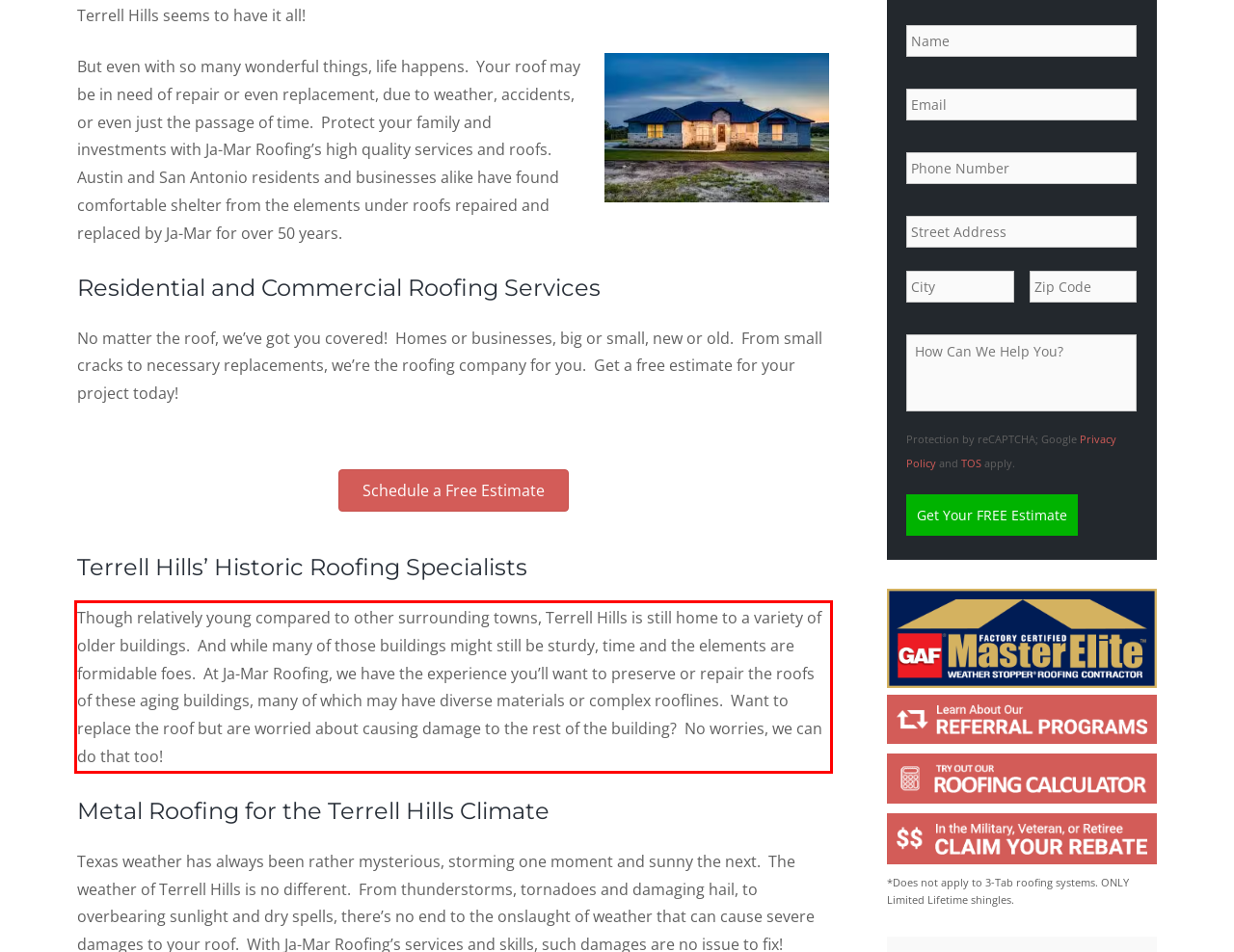Examine the screenshot of the webpage, locate the red bounding box, and perform OCR to extract the text contained within it.

Though relatively young compared to other surrounding towns, Terrell Hills is still home to a variety of older buildings. And while many of those buildings might still be sturdy, time and the elements are formidable foes. At Ja-Mar Roofing, we have the experience you’ll want to preserve or repair the roofs of these aging buildings, many of which may have diverse materials or complex rooflines. Want to replace the roof but are worried about causing damage to the rest of the building? No worries, we can do that too!